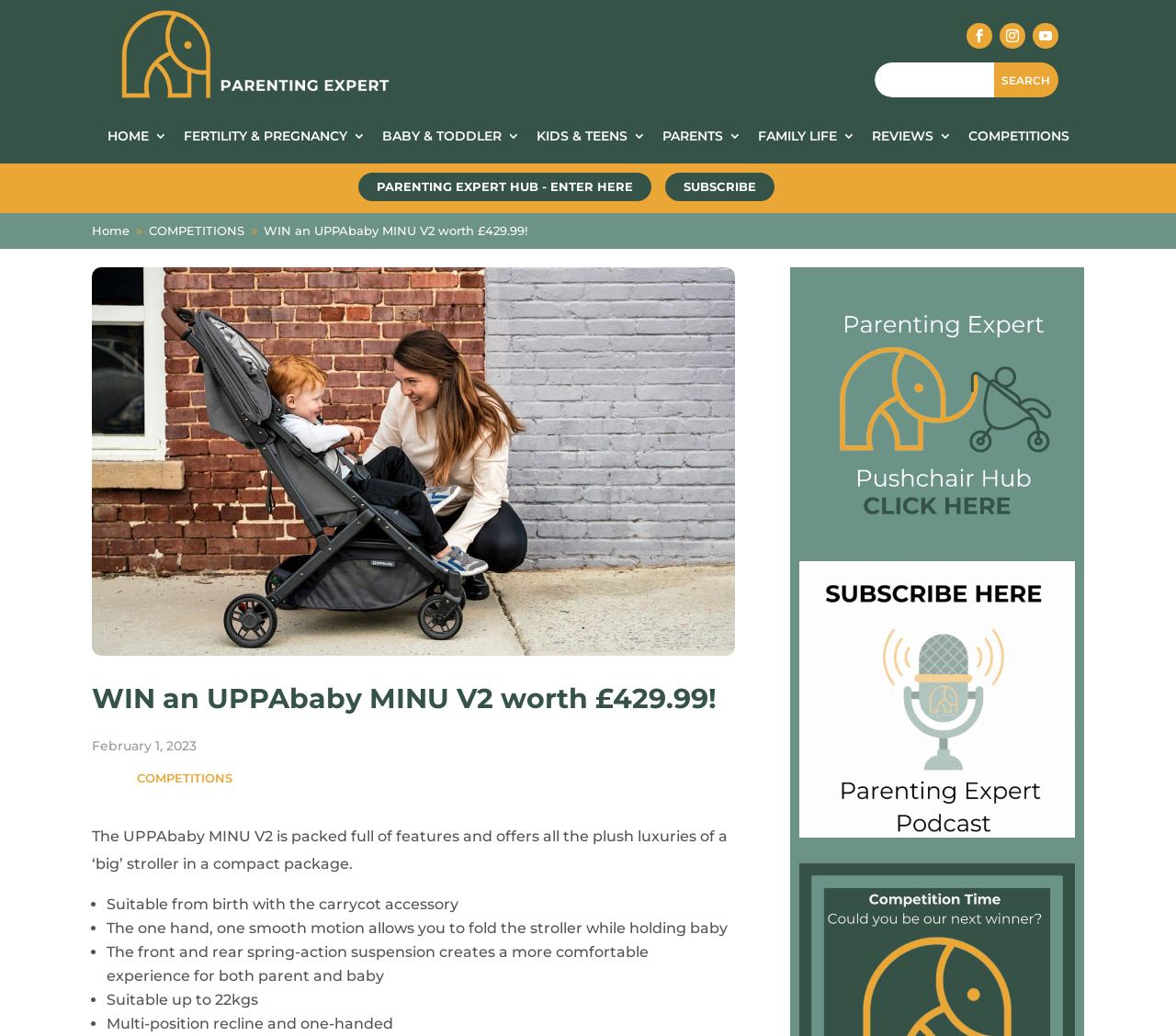What is the name of the stroller in the competition?
Answer the question with just one word or phrase using the image.

UPPAbaby MINU V2